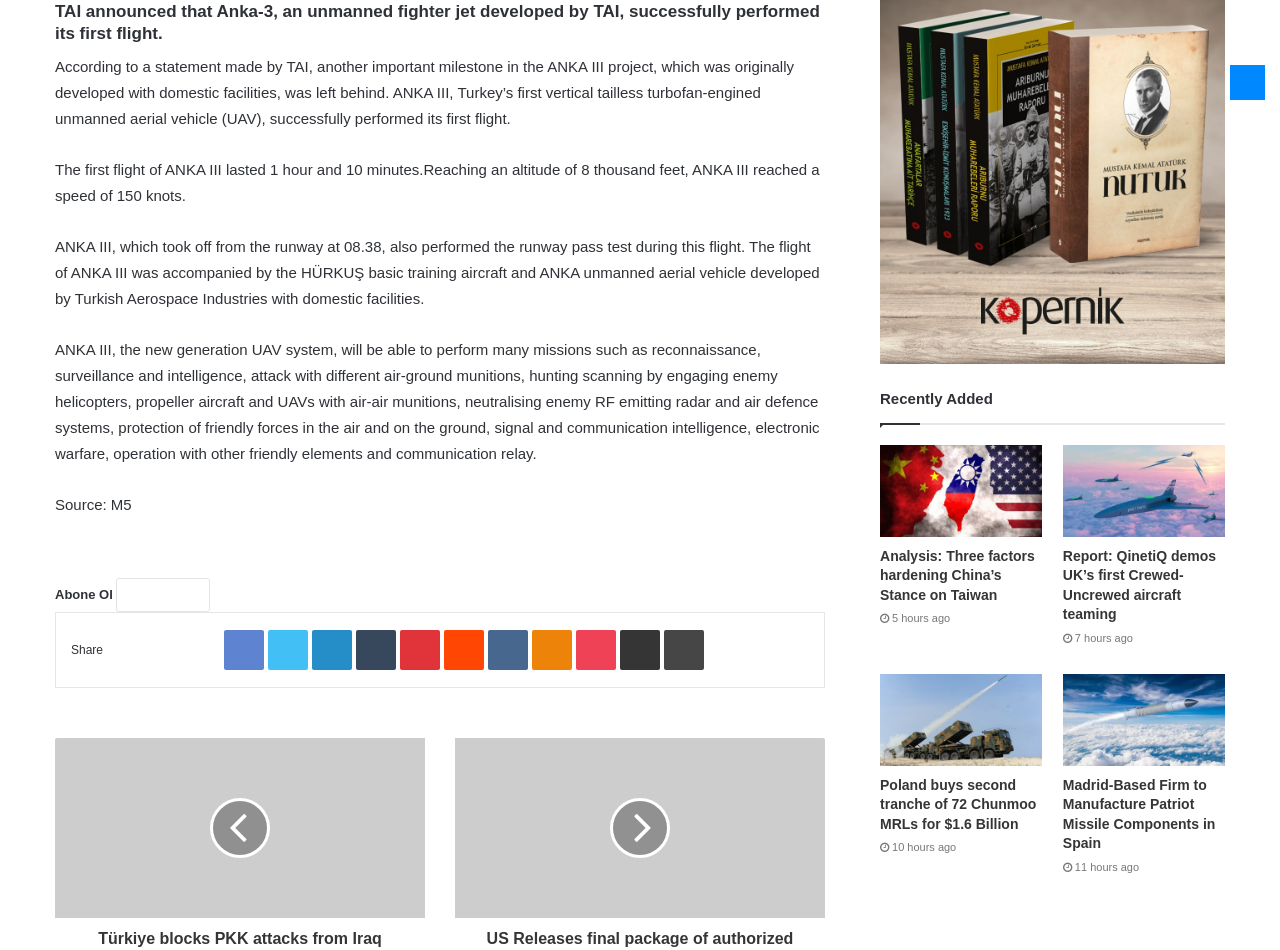Please identify the bounding box coordinates of the element I should click to complete this instruction: 'Share on Facebook'. The coordinates should be given as four float numbers between 0 and 1, like this: [left, top, right, bottom].

[0.175, 0.663, 0.206, 0.705]